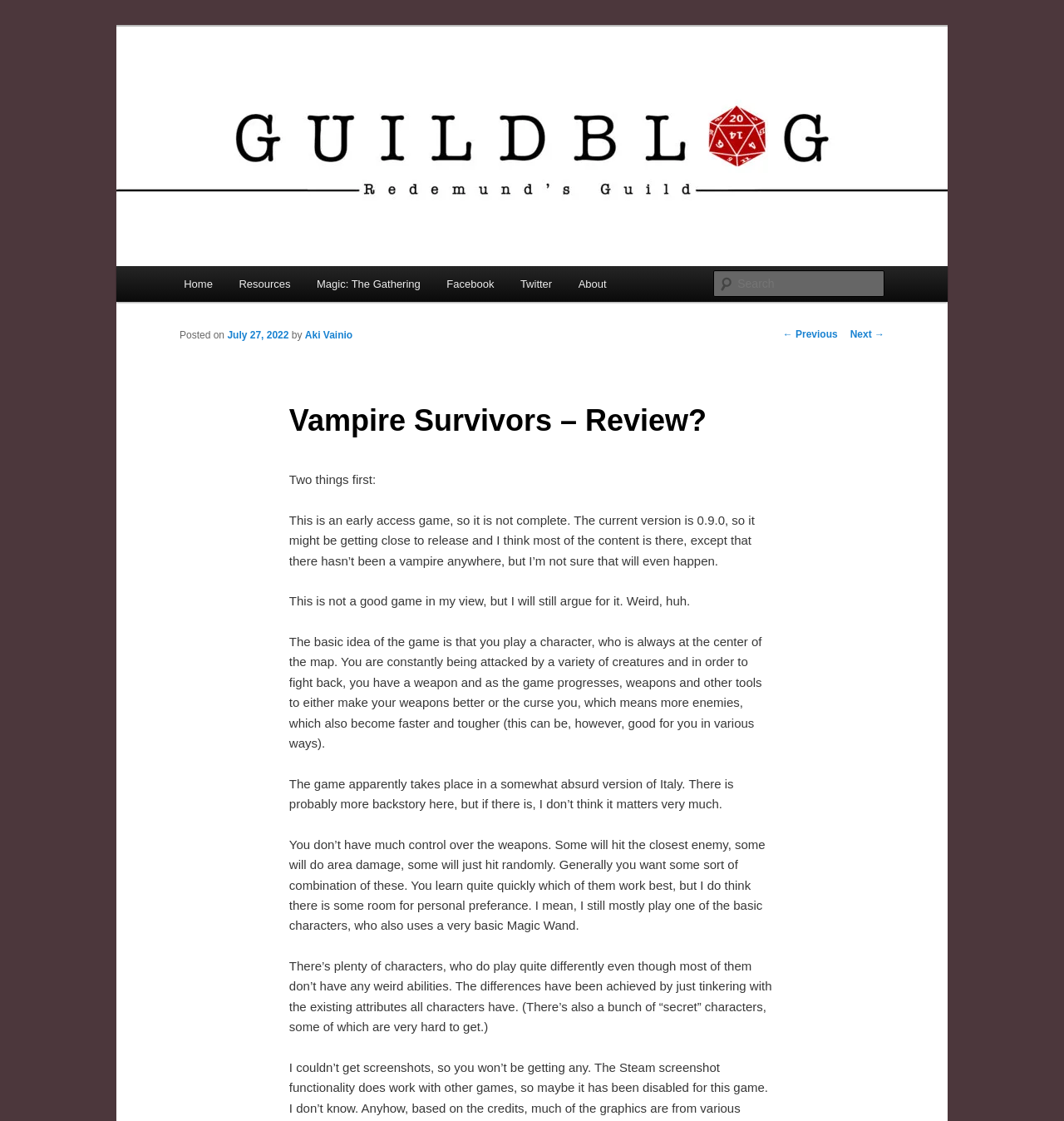Illustrate the webpage with a detailed description.

The webpage is a blog post titled "Vampire Survivors – Review?" on the "Guild Blog" website. At the top left, there is a link to skip to the primary content. The website's logo and title "Guild Blog" are displayed prominently, with a smaller subtitle "The Blog of Redemund's Guild" below it. 

On the top right, there is a search bar with a "Search" label and a textbox to input search queries. Below the search bar, there is a main menu with links to "Home", "Resources", "Magic: The Gathering", "Facebook", "Twitter", and "About".

The main content of the blog post is divided into sections. The post title "Vampire Survivors – Review?" is followed by the post date "July 27, 2022" and the author's name "Aki Vainio". The post starts with a brief introduction, stating that the game is an early access game and not complete, with the current version being 0.9.0.

The rest of the post is a review of the game "Vampire Survivors", describing its gameplay mechanics, such as the player character being constantly attacked by creatures and using weapons and tools to fight back. The game's setting is mentioned to be an absurd version of Italy, but the backstory is not considered important. The post also discusses the game's characters, weapons, and gameplay style.

At the bottom of the page, there are links to navigate to the previous and next posts.